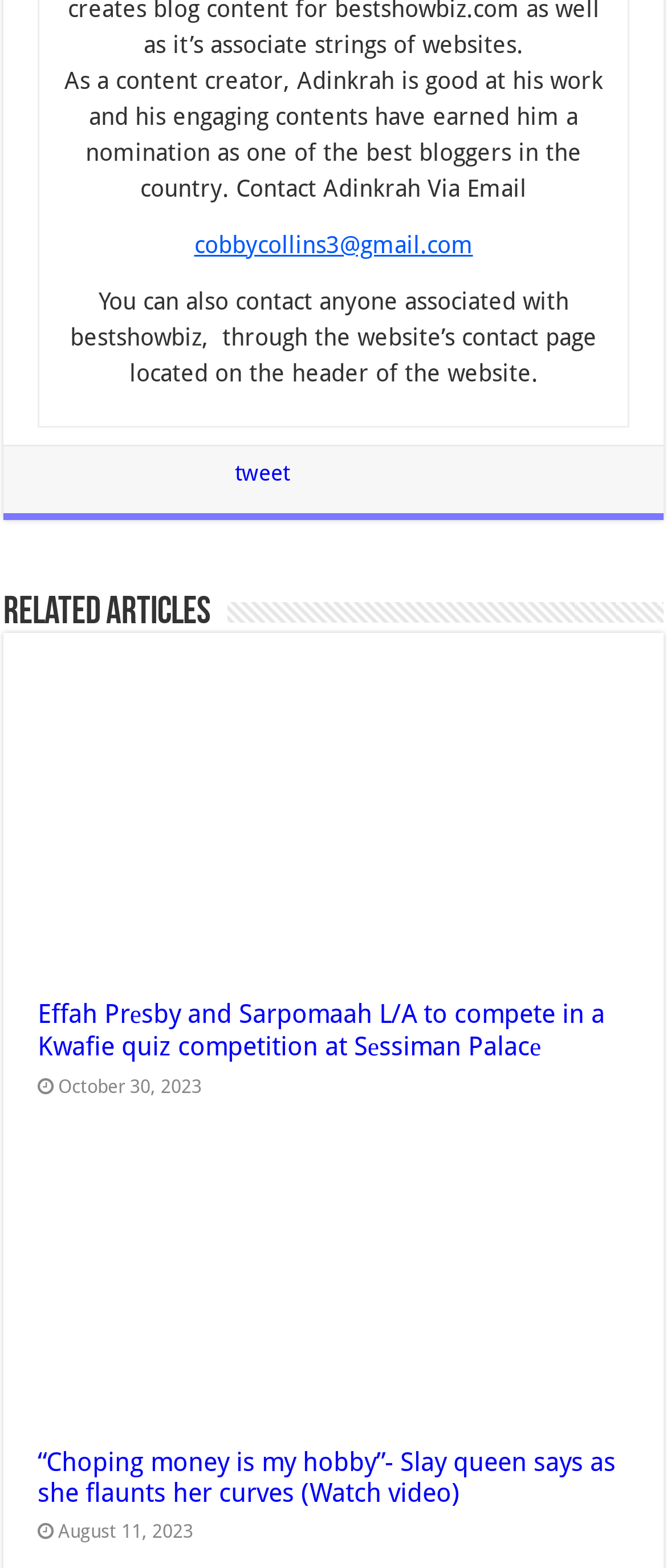Who is the content creator mentioned?
Craft a detailed and extensive response to the question.

The webpage mentions 'As a content creator, Adinkrah is good at his work...' in the static text element, indicating that Adinkrah is the content creator being referred to.